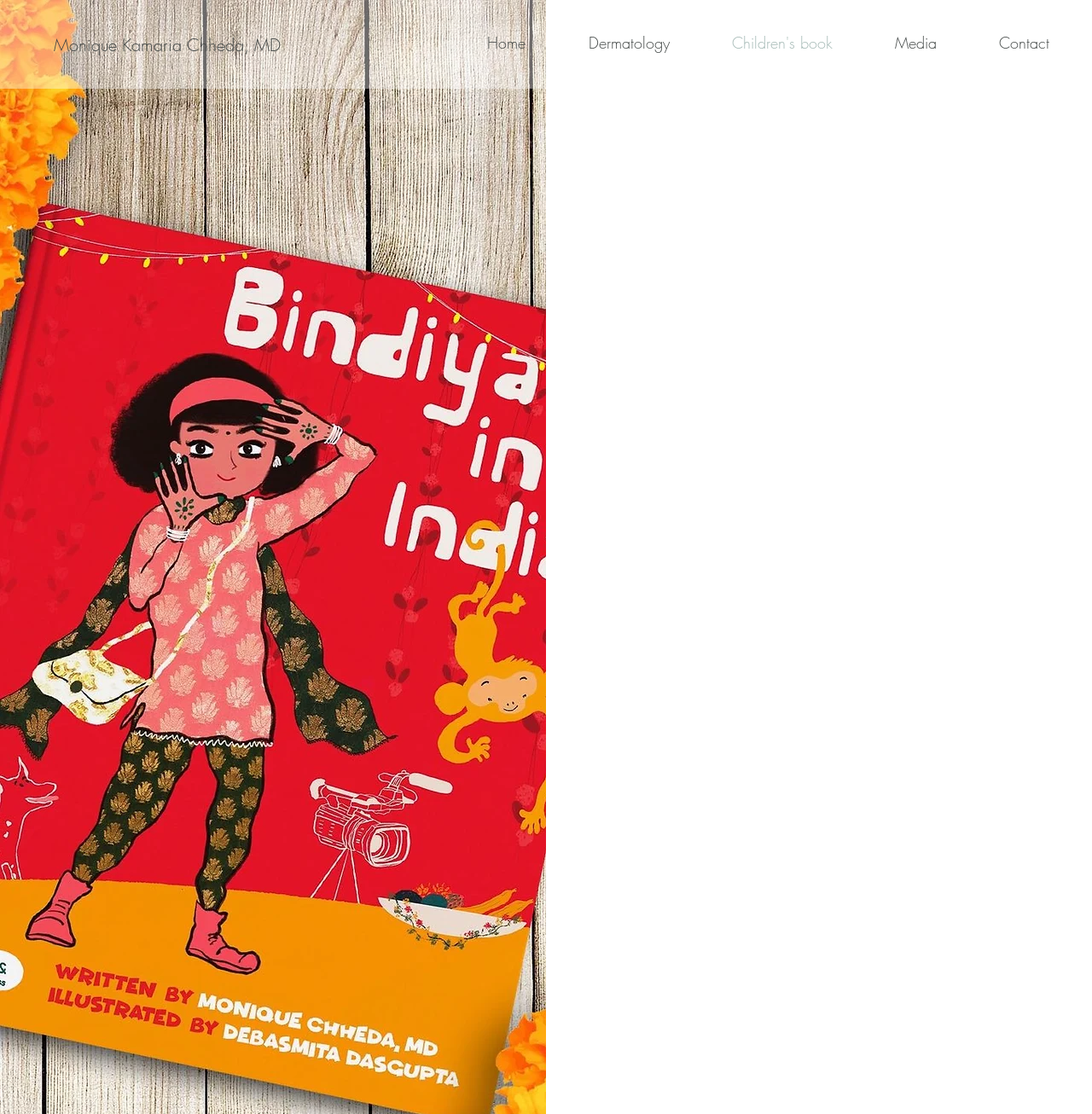Locate the bounding box coordinates of the UI element described by: "Media". The bounding box coordinates should consist of four float numbers between 0 and 1, i.e., [left, top, right, bottom].

[0.77, 0.019, 0.866, 0.057]